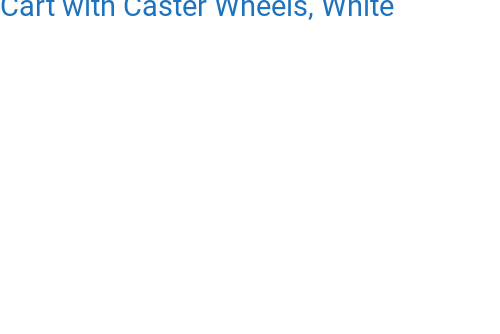With reference to the screenshot, provide a detailed response to the question below:
How many minutes does it take to install the unit?

According to the caption, the unit can be installed in just 10 minutes without the need for tools, making it a quick and easy process.